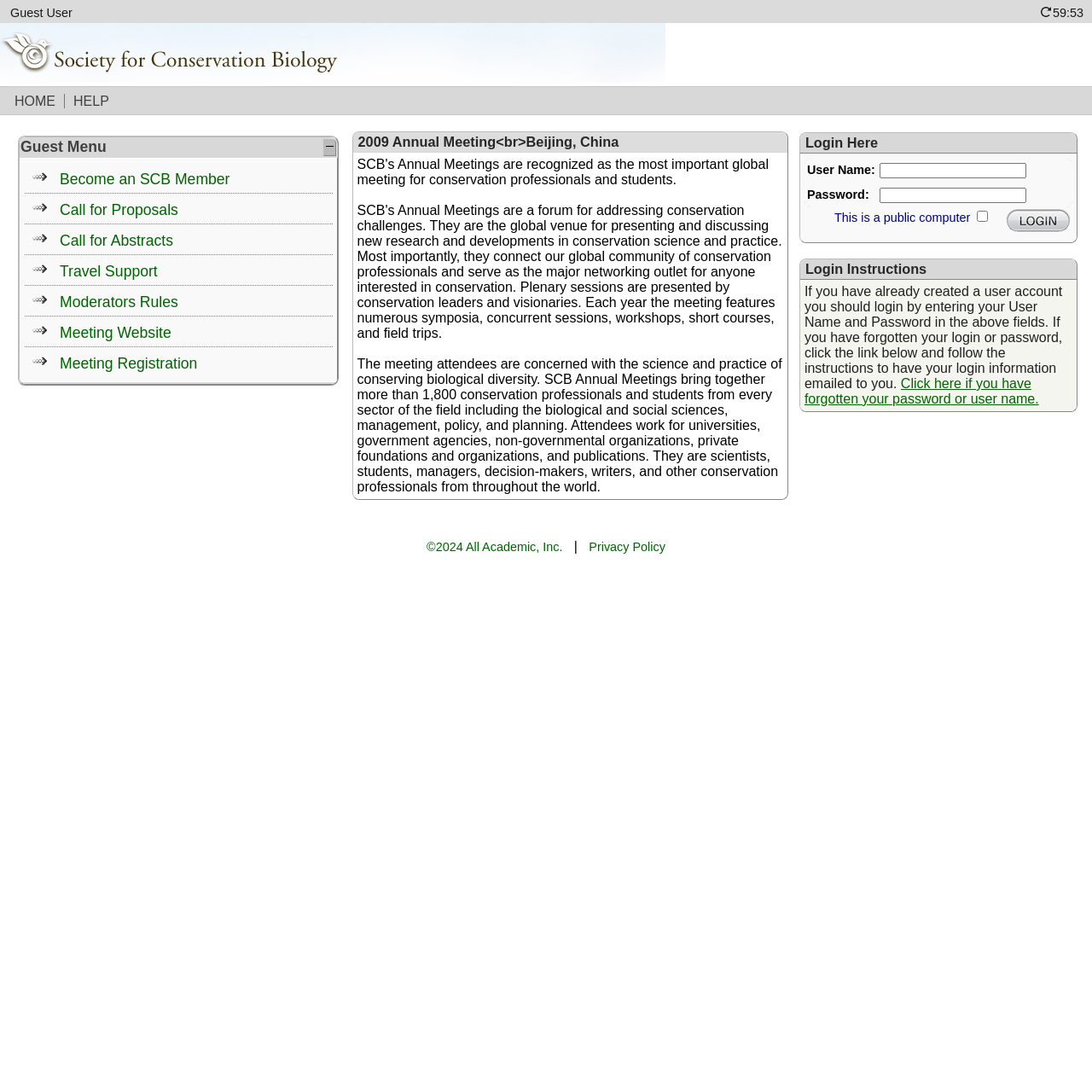Given the description Online service request form », predict the bounding box coordinates of the UI element. Ensure the coordinates are in the format (top-left x, top-left y, bottom-right x, bottom-right y) and all values are between 0 and 1.

None